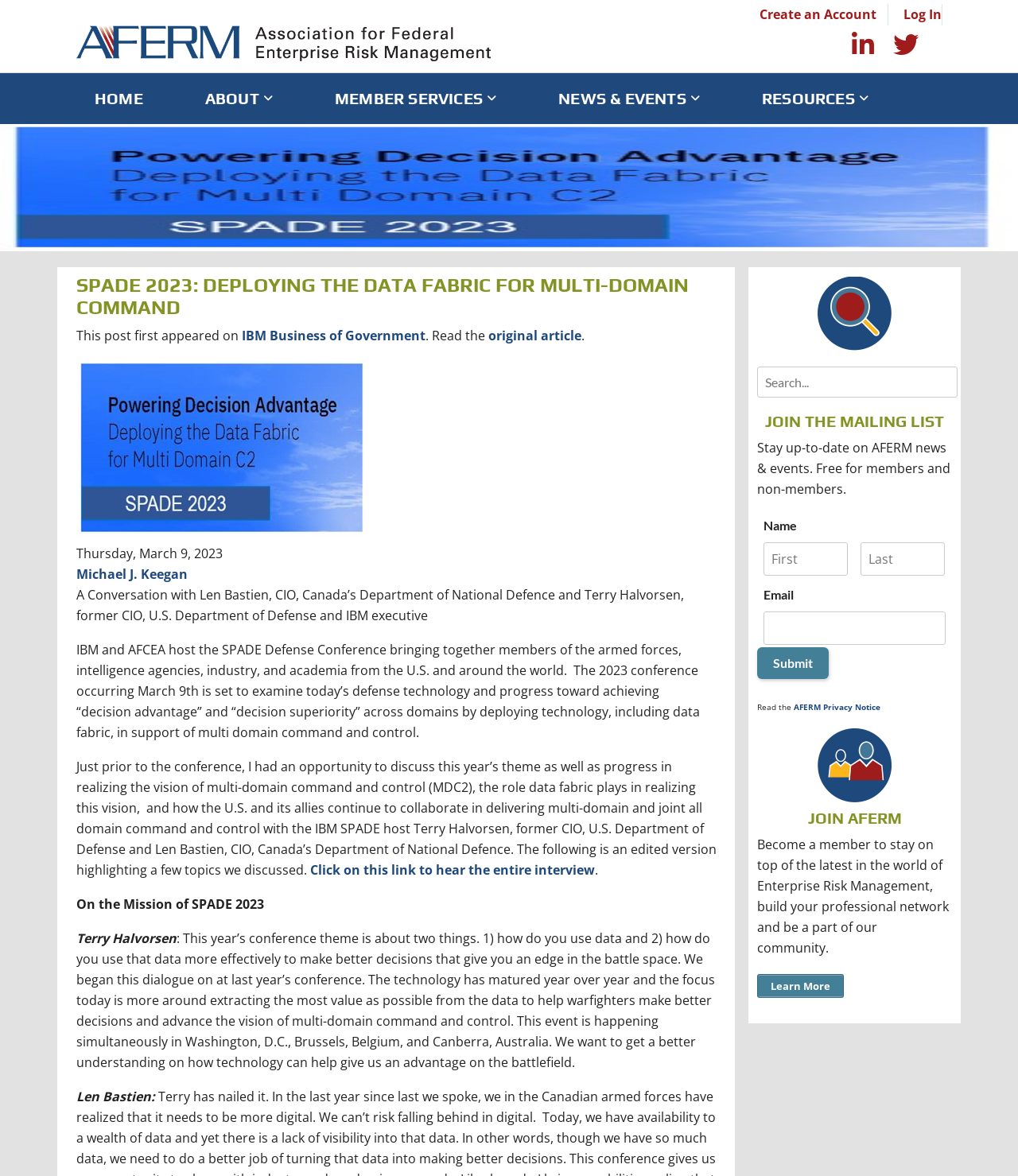What is the benefit of becoming a member of AFERM?
Provide a short answer using one word or a brief phrase based on the image.

Stay on top of the latest in Enterprise Risk Management